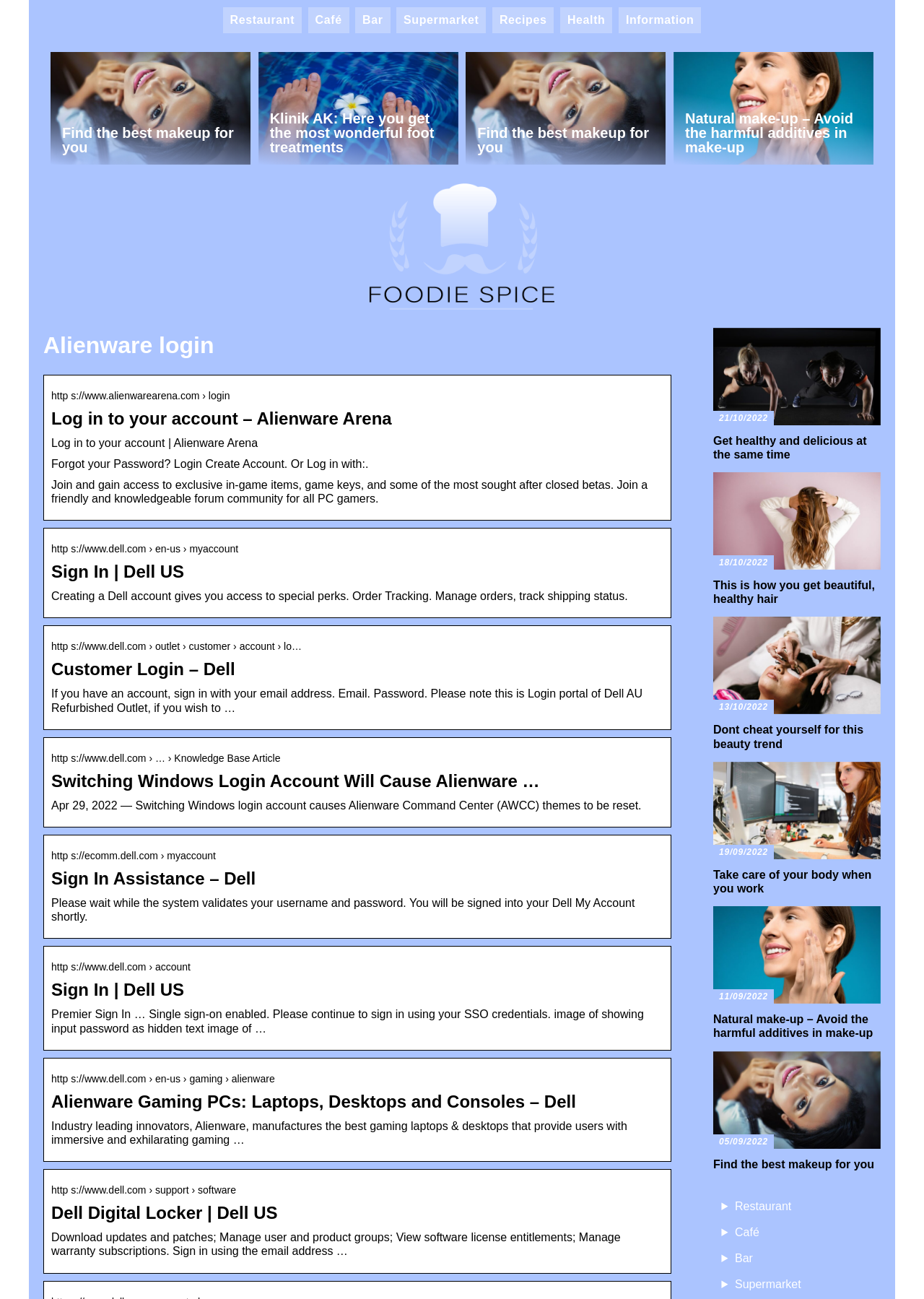Provide a short answer to the following question with just one word or phrase: What is the purpose of this webpage?

Login to Alienware account